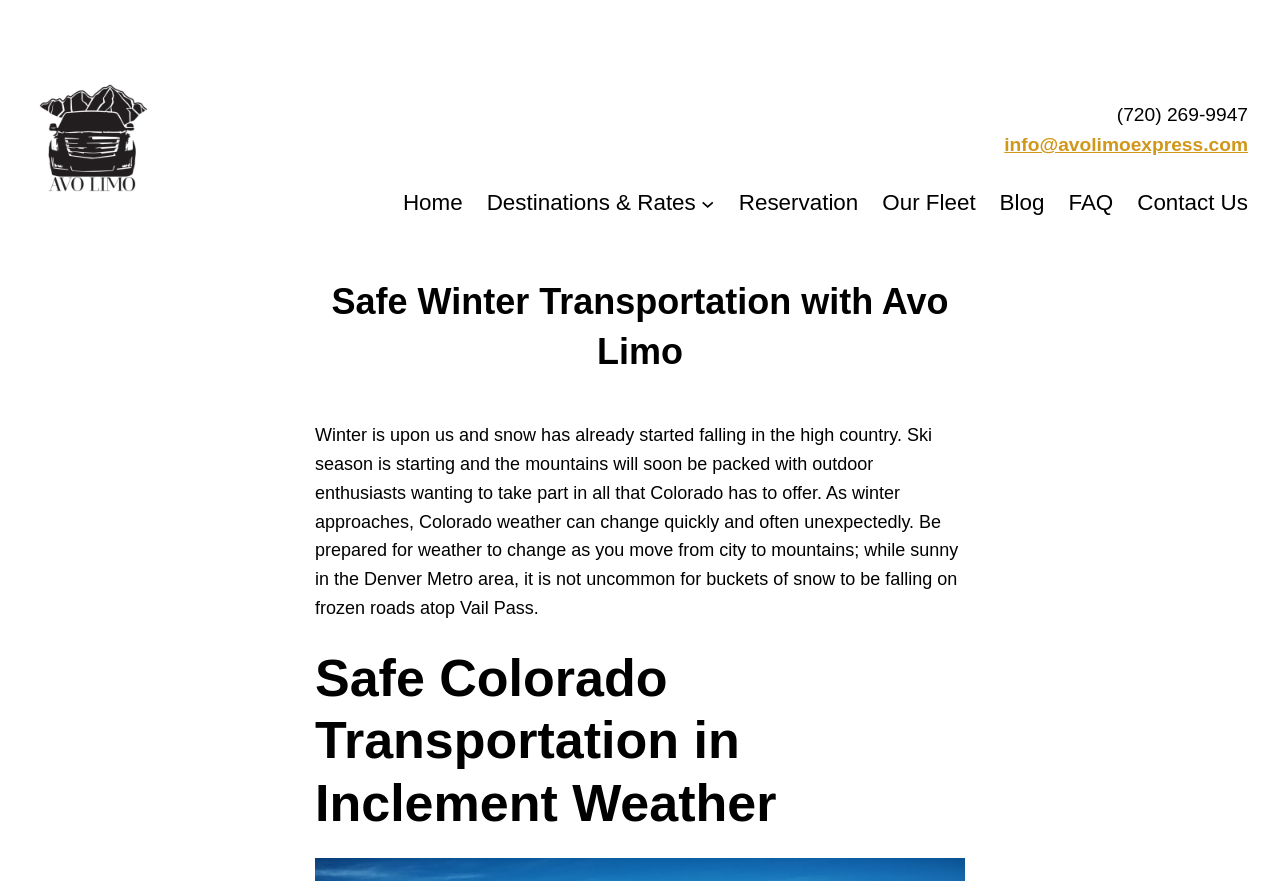Identify the bounding box coordinates of the element to click to follow this instruction: 'Send an email to info@avolimoexpress.com'. Ensure the coordinates are four float values between 0 and 1, provided as [left, top, right, bottom].

[0.785, 0.152, 0.975, 0.176]